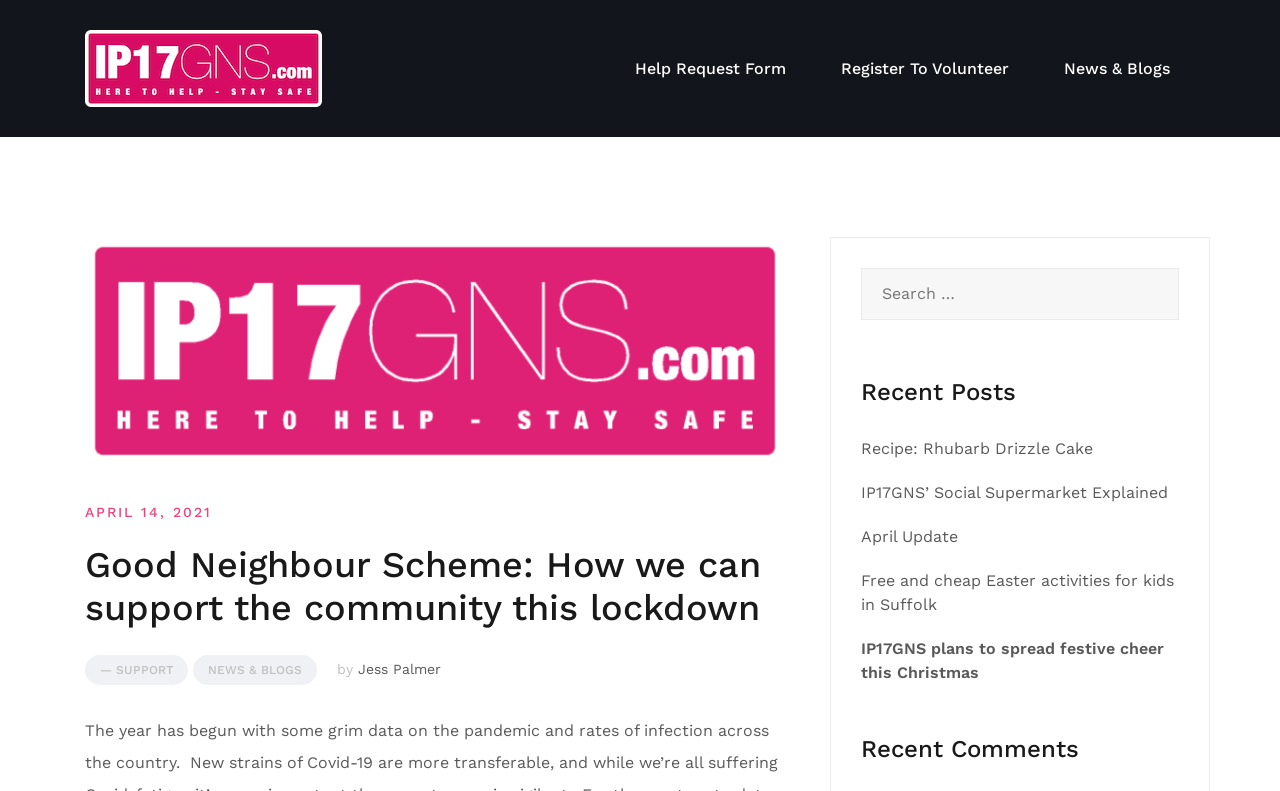Identify the bounding box coordinates for the region to click in order to carry out this instruction: "Fill out the 'Help Request Form'". Provide the coordinates using four float numbers between 0 and 1, formatted as [left, top, right, bottom].

[0.496, 0.071, 0.614, 0.102]